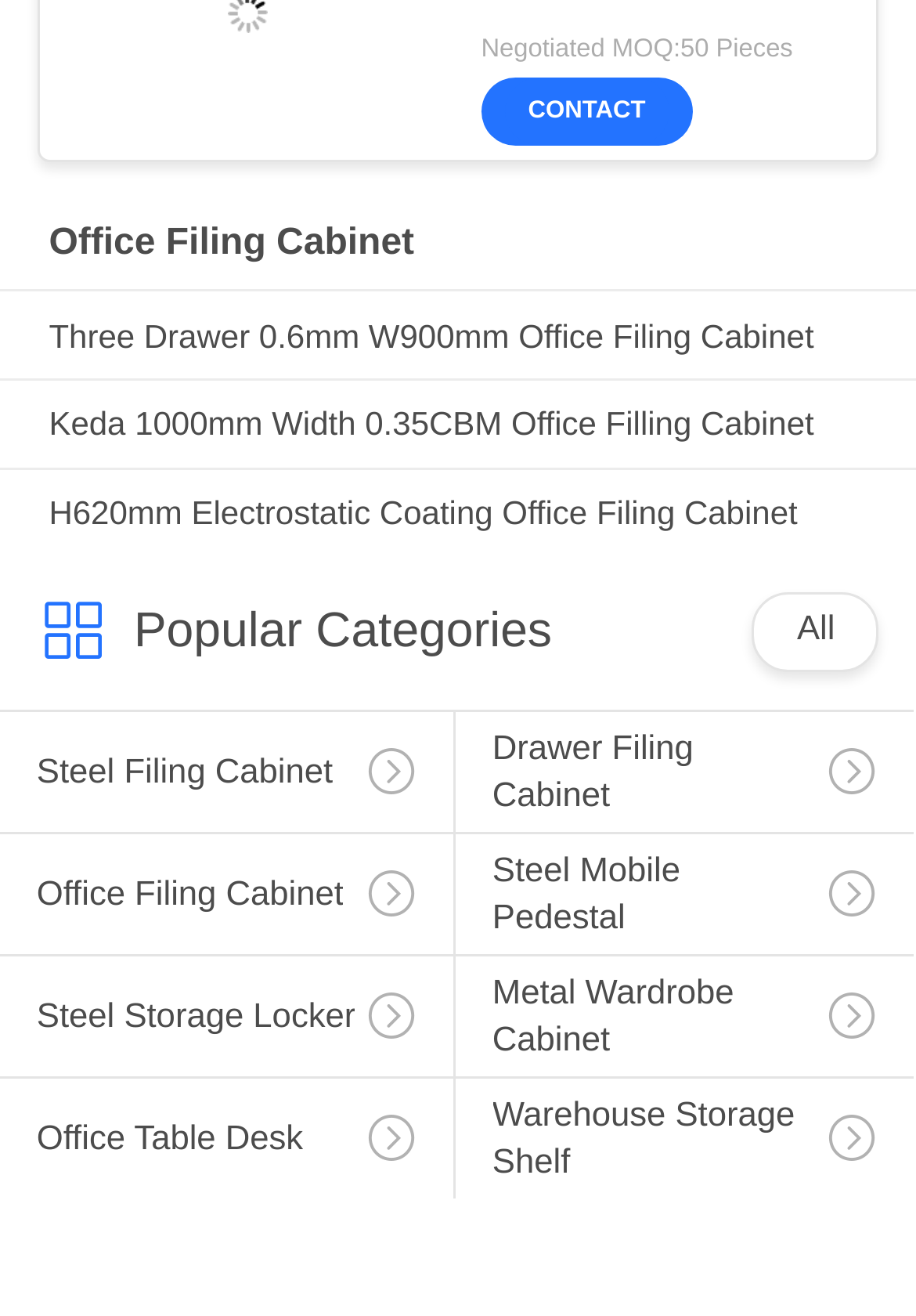Based on the image, provide a detailed response to the question:
What is the category of the product 'Steel Mobile Pedestal'?

I found the link 'Steel Mobile Pedestal' and noticed that it has a heading 'Steel Mobile Pedestal' and an icon '', which is similar to other links with headings like 'Steel Filing Cabinet', 'Drawer Filing Cabinet', etc. Therefore, I inferred that 'Steel Mobile Pedestal' belongs to the category of 'Steel Filing Cabinet'.